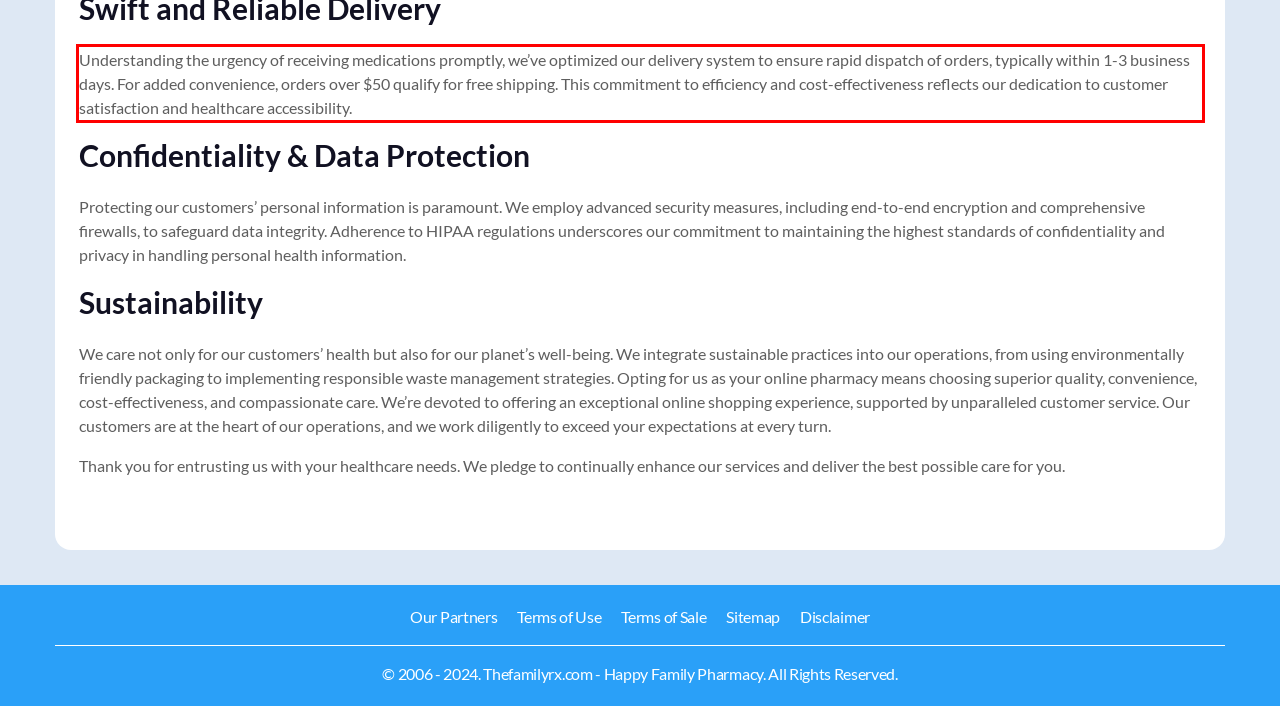You have a screenshot of a webpage with a red bounding box. Identify and extract the text content located inside the red bounding box.

Understanding the urgency of receiving medications promptly, we’ve optimized our delivery system to ensure rapid dispatch of orders, typically within 1-3 business days. For added convenience, orders over $50 qualify for free shipping. This commitment to efficiency and cost-effectiveness reflects our dedication to customer satisfaction and healthcare accessibility.